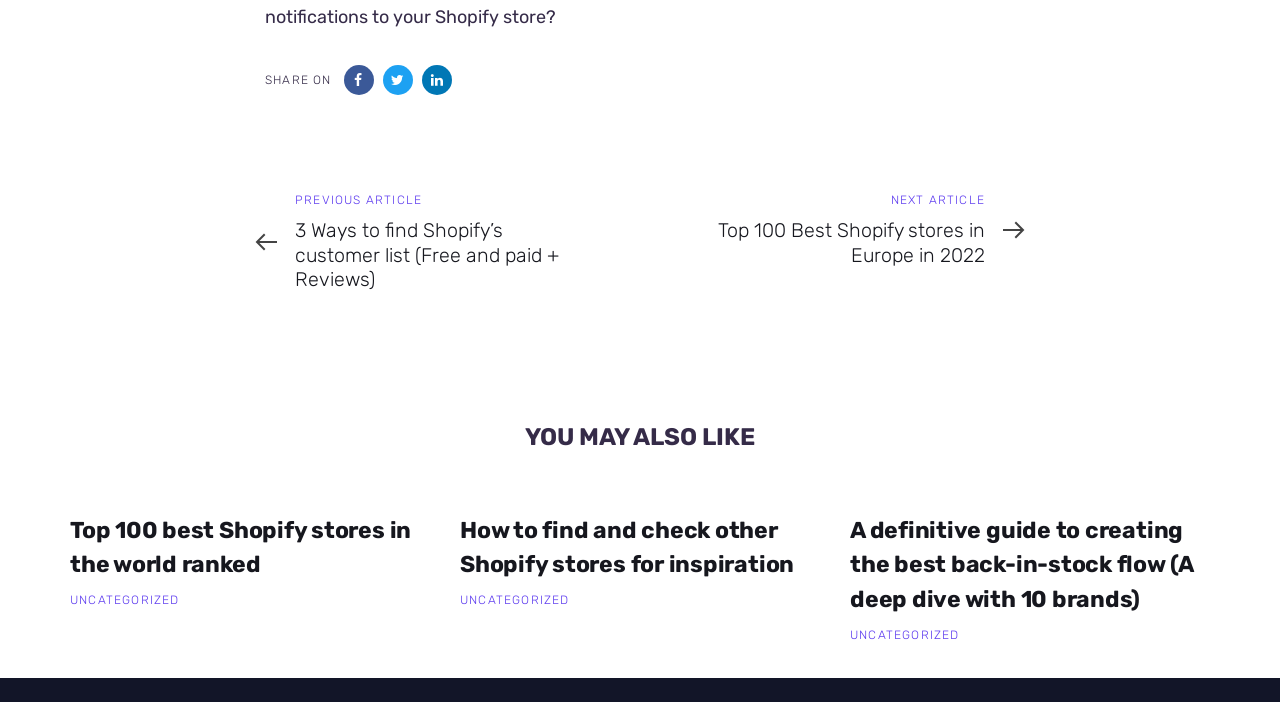Identify the bounding box coordinates of the specific part of the webpage to click to complete this instruction: "Read previous article".

[0.23, 0.272, 0.441, 0.417]